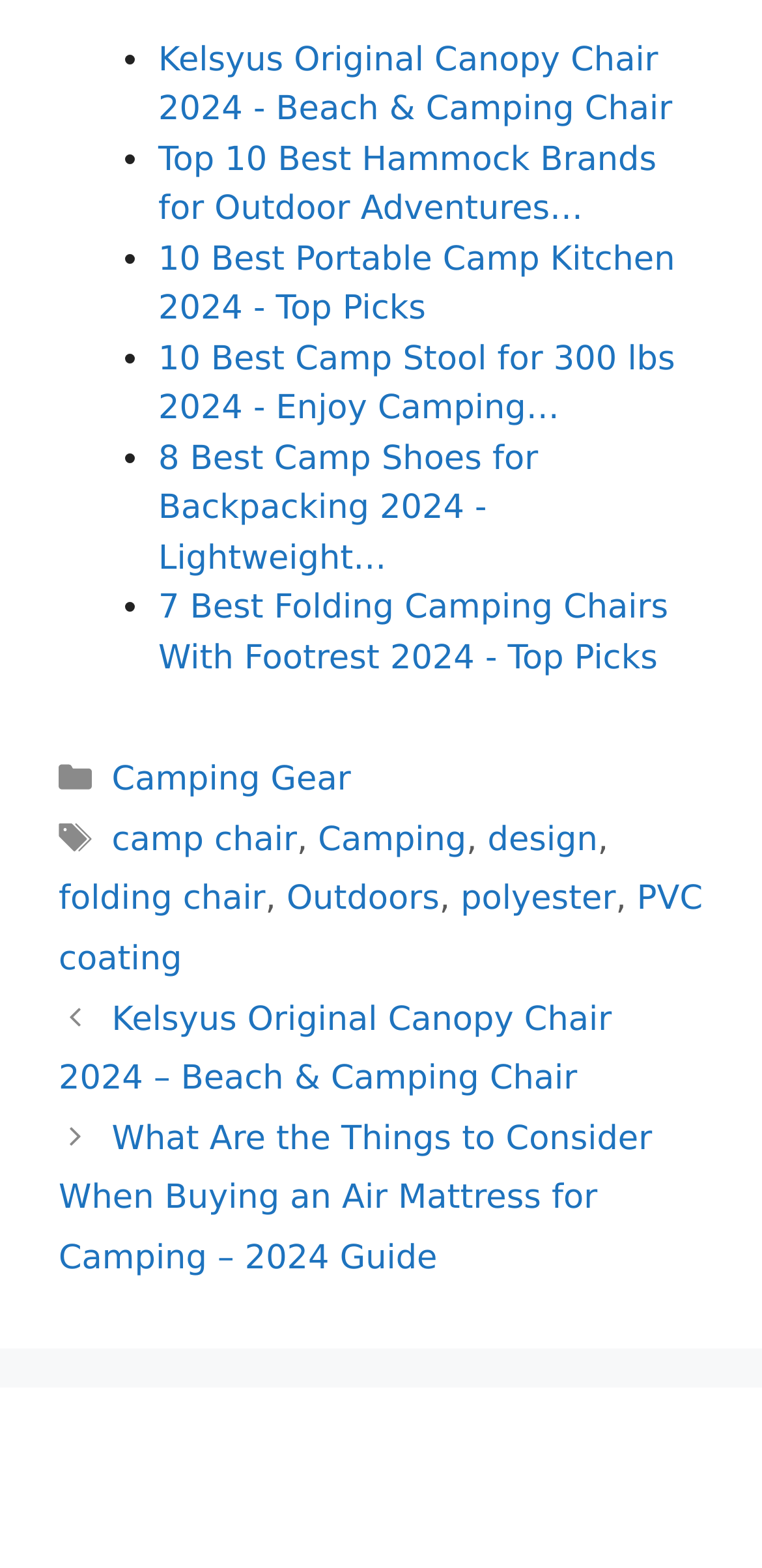Please determine the bounding box coordinates of the element's region to click in order to carry out the following instruction: "View posts". The coordinates should be four float numbers between 0 and 1, i.e., [left, top, right, bottom].

[0.077, 0.631, 0.923, 0.822]